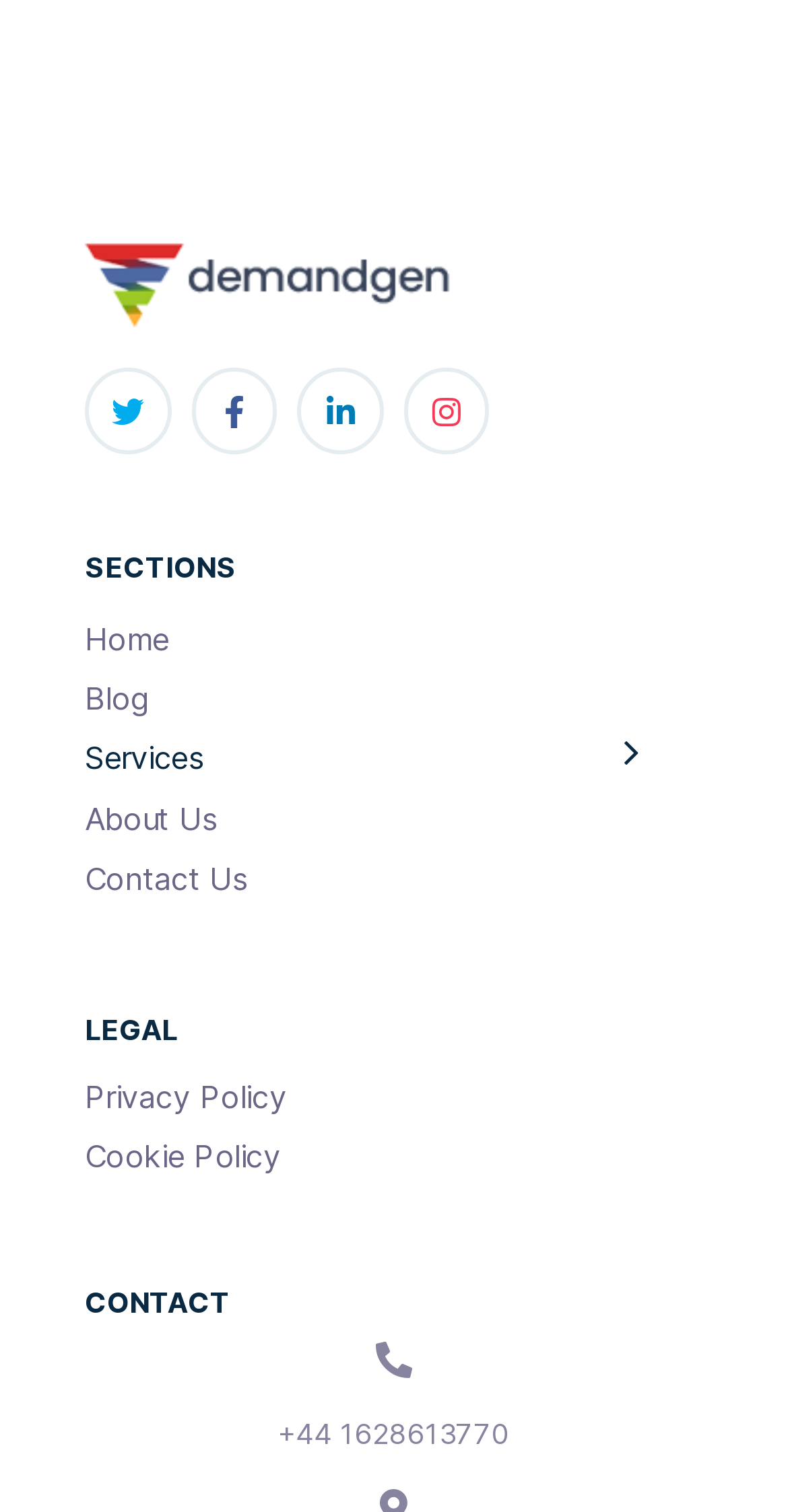Locate the coordinates of the bounding box for the clickable region that fulfills this instruction: "Call the phone number".

[0.108, 0.929, 0.892, 0.969]